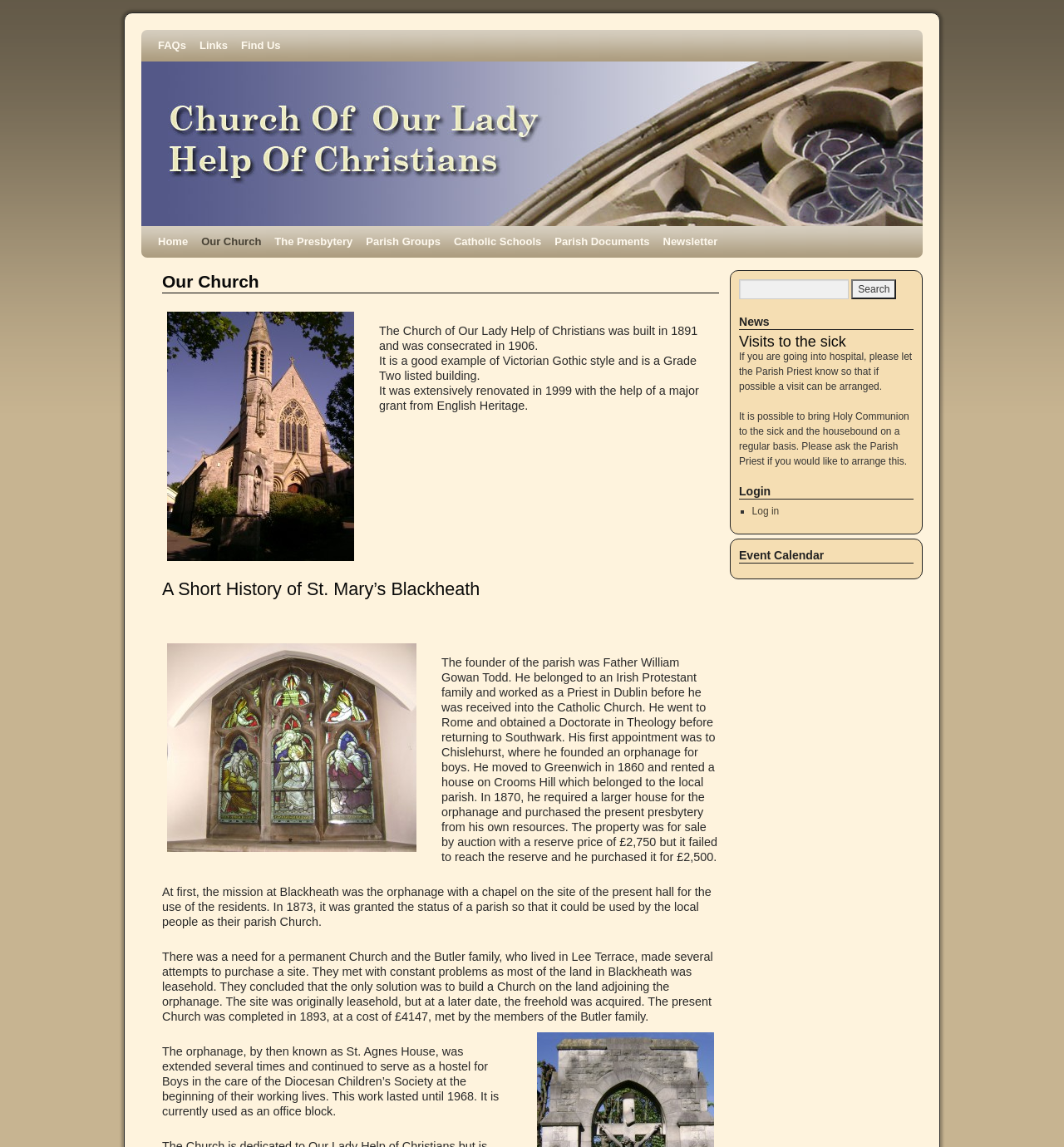What is the name of the church?
Please answer the question with a detailed and comprehensive explanation.

I determined the answer by looking at the root element 'Our Church | St Mary's Roman Catholic Church | Blackheath, London, SE3' which indicates the name of the church is St Mary's Roman Catholic Church.